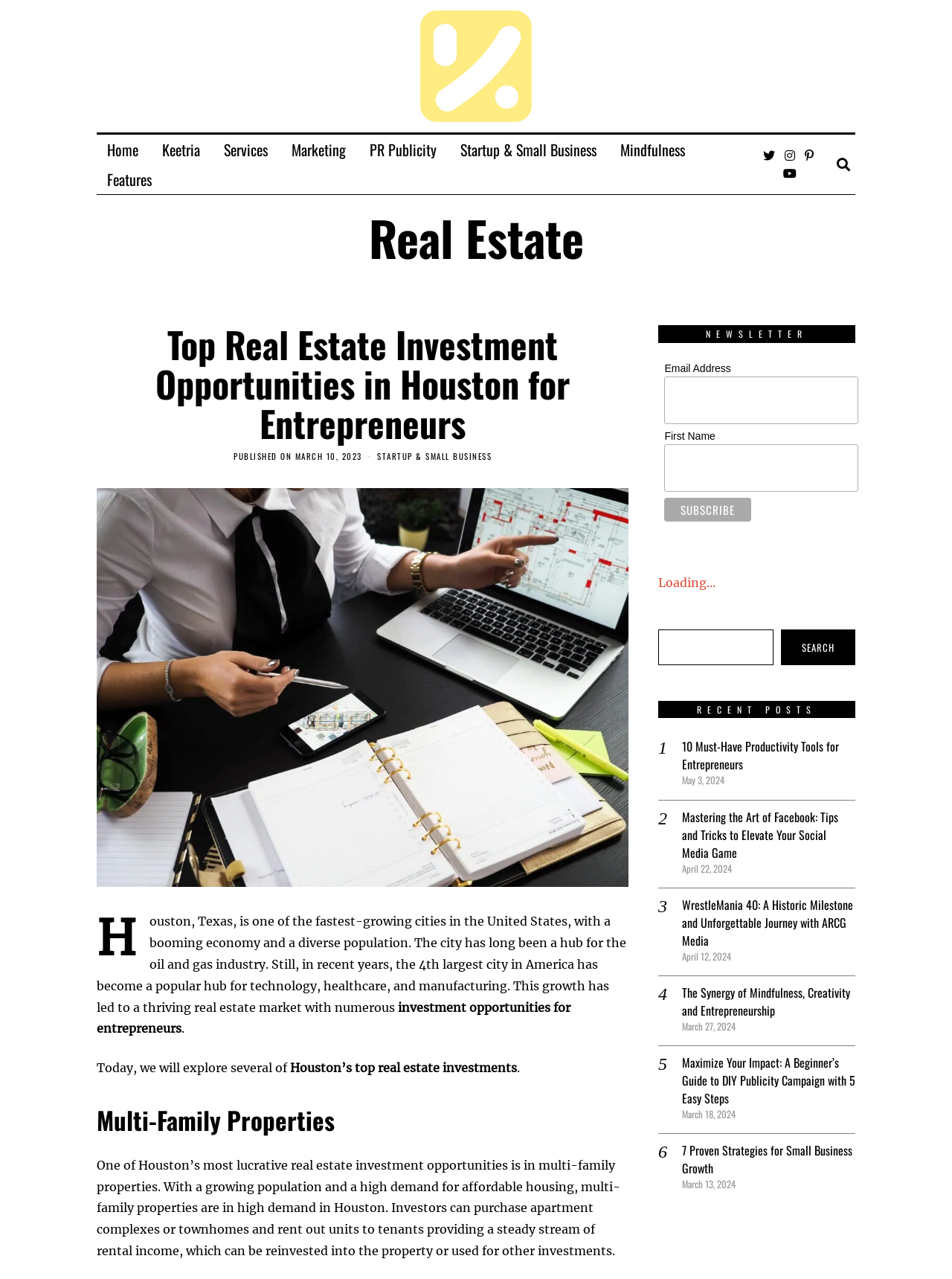Specify the bounding box coordinates of the area to click in order to follow the given instruction: "Read the 'Top Real Estate Investment Opportunities in Houston for Entrepreneurs' article."

[0.163, 0.249, 0.598, 0.351]